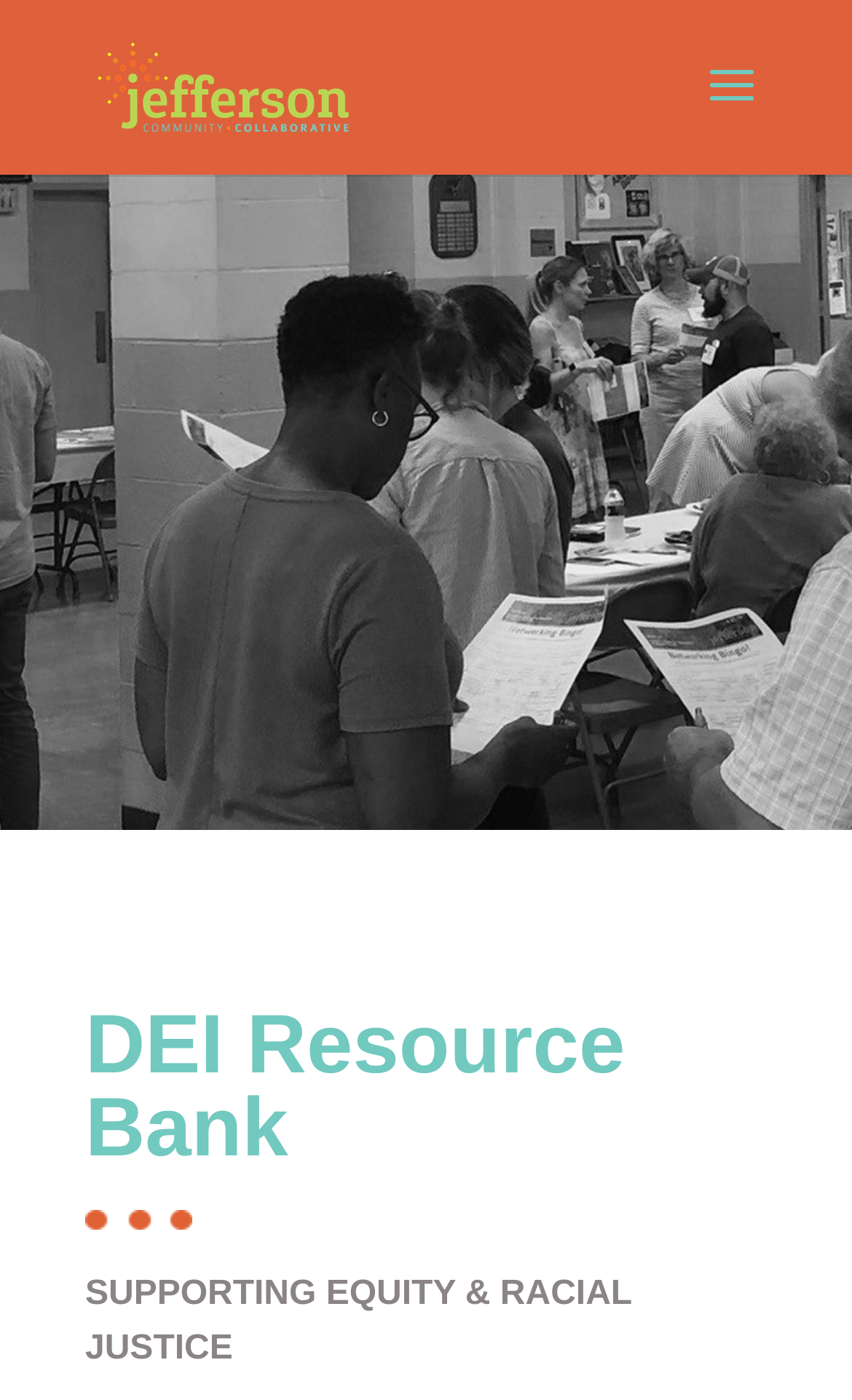Find the headline of the webpage and generate its text content.

DEI Resource Bank